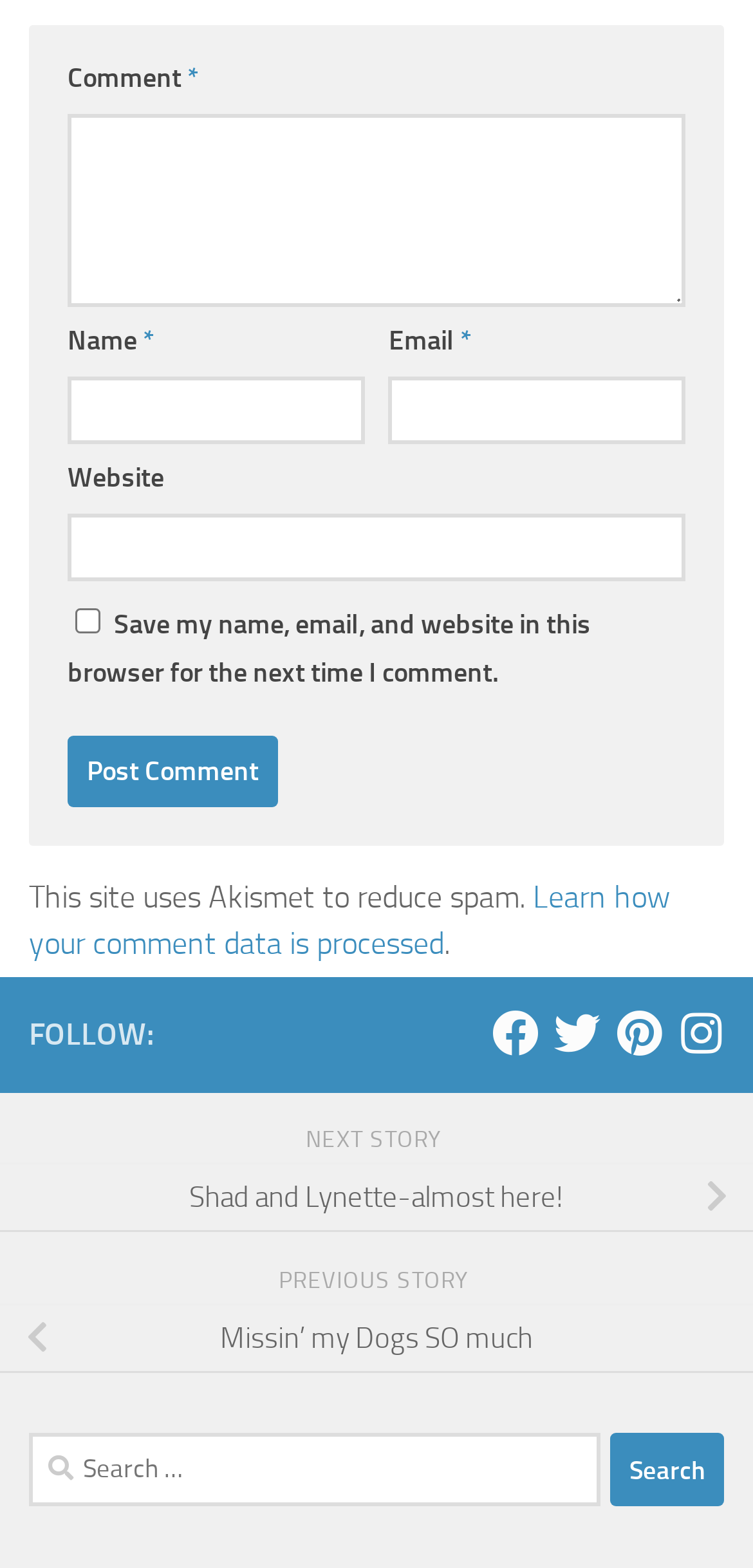Show the bounding box coordinates of the region that should be clicked to follow the instruction: "Click on the link to learn about creating tear-resistant and durable China masking tape."

None